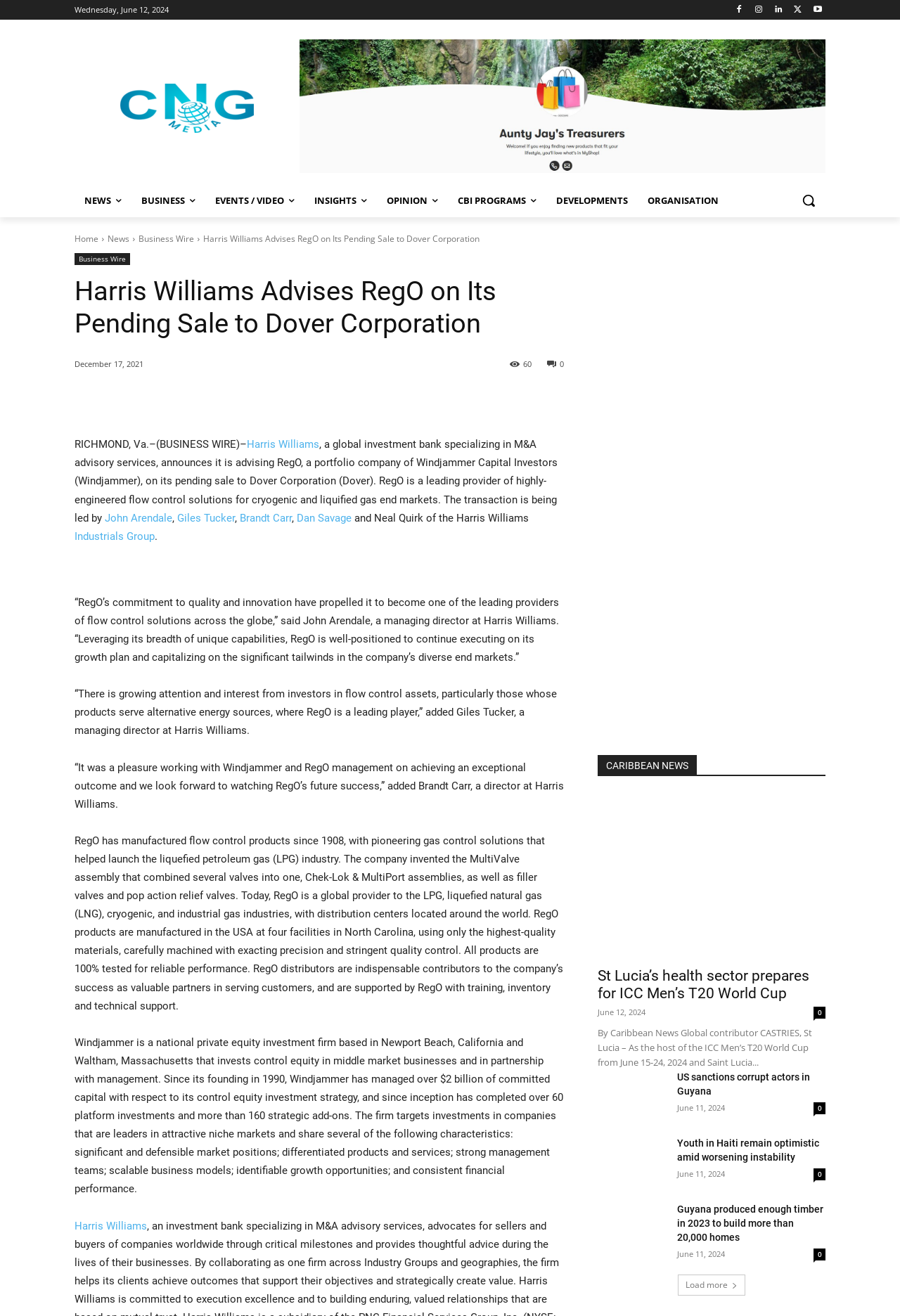Explain the webpage's design and content in an elaborate manner.

The webpage appears to be a news article from Caribbean News Global, with a focus on business and finance. At the top of the page, there is a date "Wednesday, June 12, 2024" and a series of social media links. Below this, there is a logo and a navigation menu with links to different sections of the website, including "NEWS", "BUSINESS", "EVENTS / VIDEO", and "INSIGHTS".

The main article is titled "Harris Williams Advises RegO on Its Pending Sale to Dover Corporation" and is accompanied by a subheading that summarizes the content of the article. The article itself is a lengthy piece of text that discusses the sale of RegO, a leading provider of flow control solutions, to Dover Corporation. The article quotes several individuals from Harris Williams, including John Arendale, Giles Tucker, and Brandt Carr, and provides details about RegO's history, products, and business operations.

To the right of the article, there is a sidebar with a search button and a series of links to other news articles, including "St Lucia's health sector prepares for ICC Men's T20 World Cup", "US sanctions corrupt actors in Guyana", and "Youth in Haiti remain optimistic amid worsening instability". Each of these links is accompanied by a timestamp and a number of comments.

At the bottom of the page, there is a section titled "CARIBBEAN NEWS" with a series of links to other news articles, including the three mentioned above.